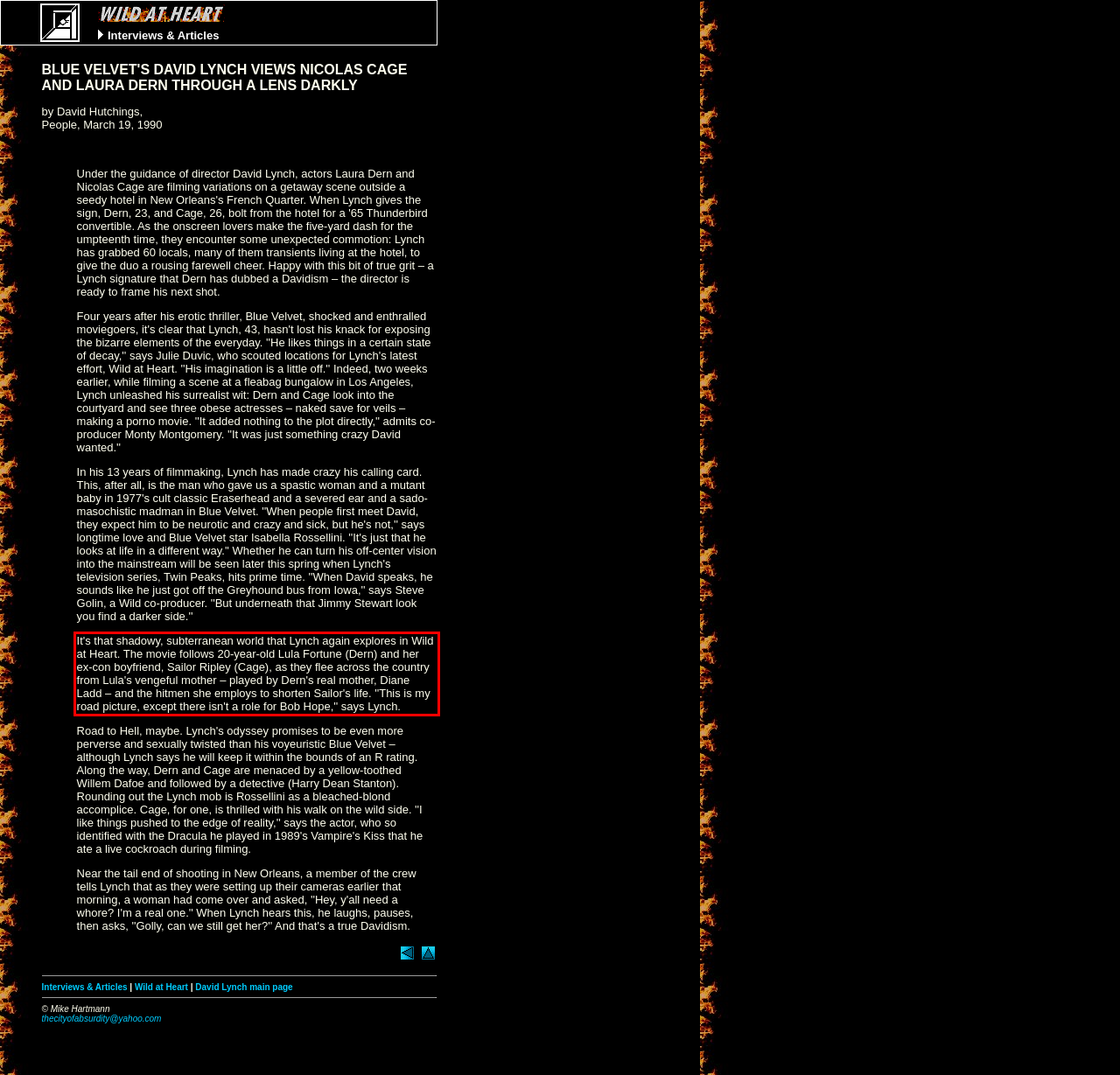Look at the webpage screenshot and recognize the text inside the red bounding box.

It's that shadowy, subterranean world that Lynch again explores in Wild at Heart. The movie follows 20-year-old Lula Fortune (Dern) and her ex-con boyfriend, Sailor Ripley (Cage), as they flee across the country from Lula's vengeful mother – played by Dern's real mother, Diane Ladd – and the hitmen she employs to shorten Sailor's life. ''This is my road picture, except there isn't a role for Bob Hope,'' says Lynch.